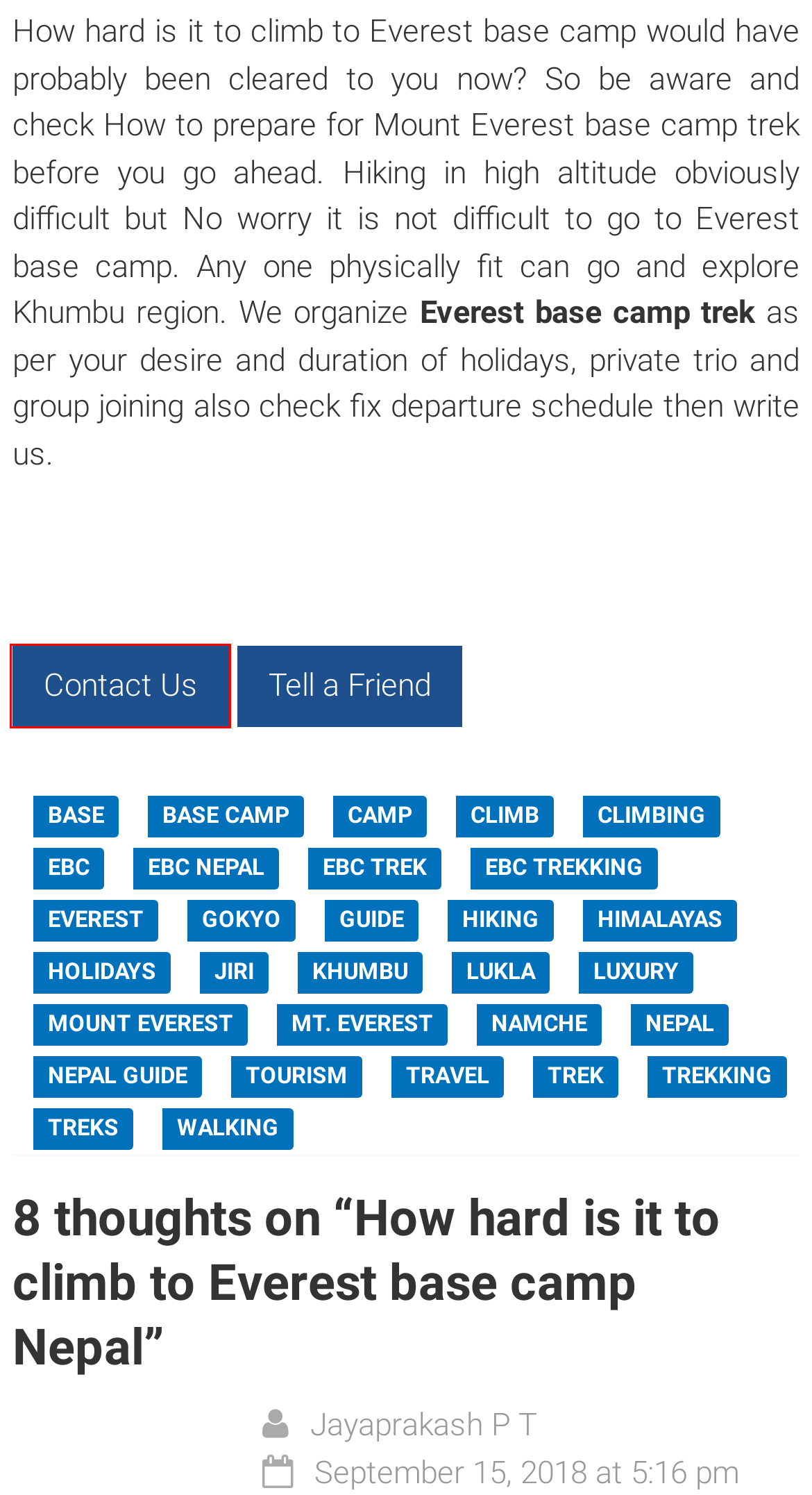View the screenshot of the webpage containing a red bounding box around a UI element. Select the most fitting webpage description for the new page shown after the element in the red bounding box is clicked. Here are the candidates:
A. How many people have died on Mount Everest statistics
B. What are top 10 tourist attractions in Nepal & best things to see in Nepal
C. Outfitter Nepal Everest base camp trek in December the Everest tours
D. Where to buy Everest base camp trek map with Everest route map info
E. Mount Everest view trek to best Everest view point of Nepal
F. Everest Base Camp Trek & Excursion Thamel, Kathmandu, Nepal
G. How to avoid altitude sickness when walking to Everest base camp
H. Luxury Everest panorama trek Nepal

F